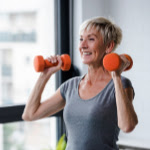What is the importance of strength training?
Refer to the image and provide a thorough answer to the question.

The image highlights the importance of strength training, particularly for older adults, as it helps in maintaining muscle mass and mobility, which is essential for overall health and wellness.